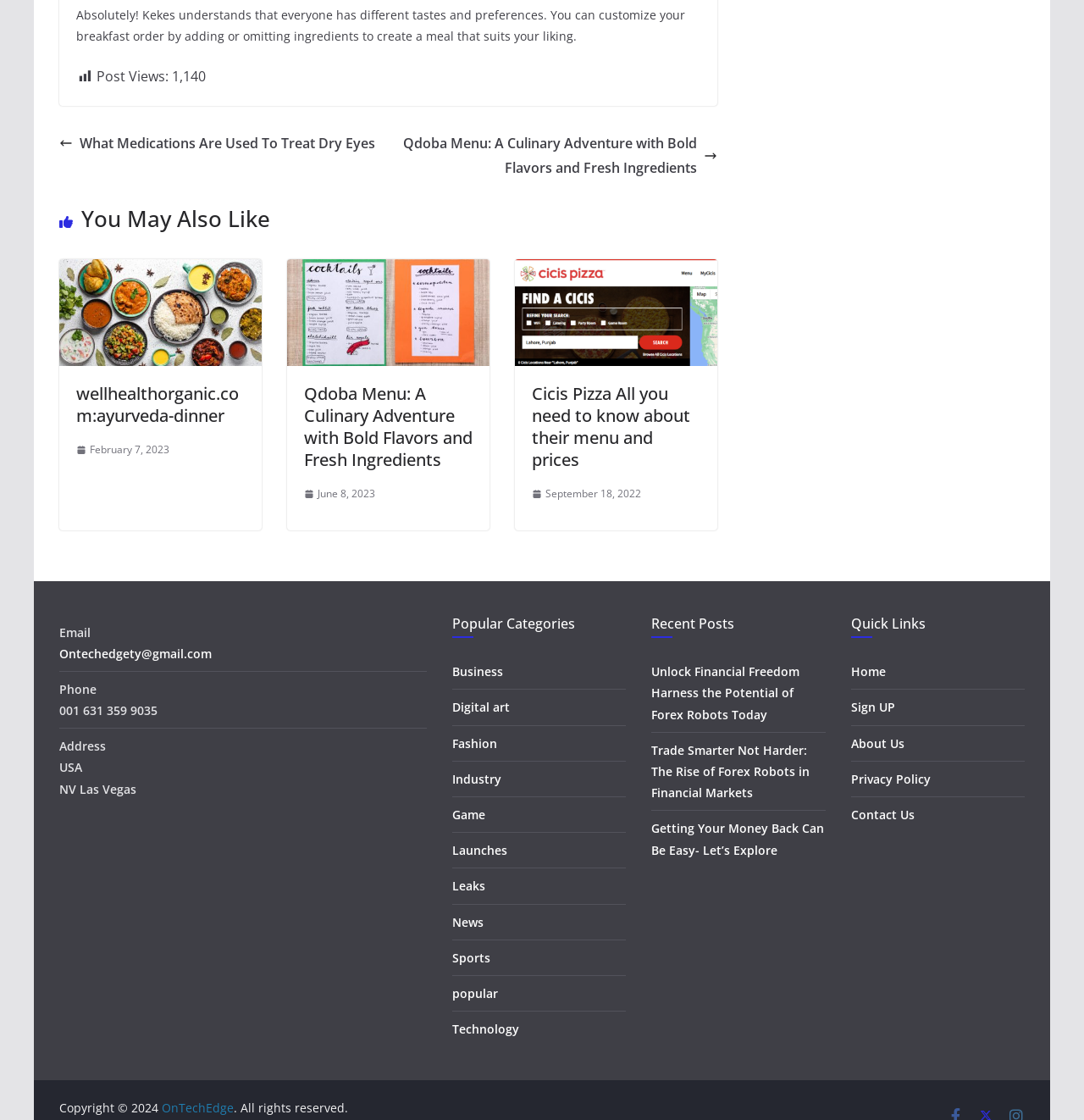Please provide a one-word or short phrase answer to the question:
What is the phone number of the website's contact information?

001 631 359 9035